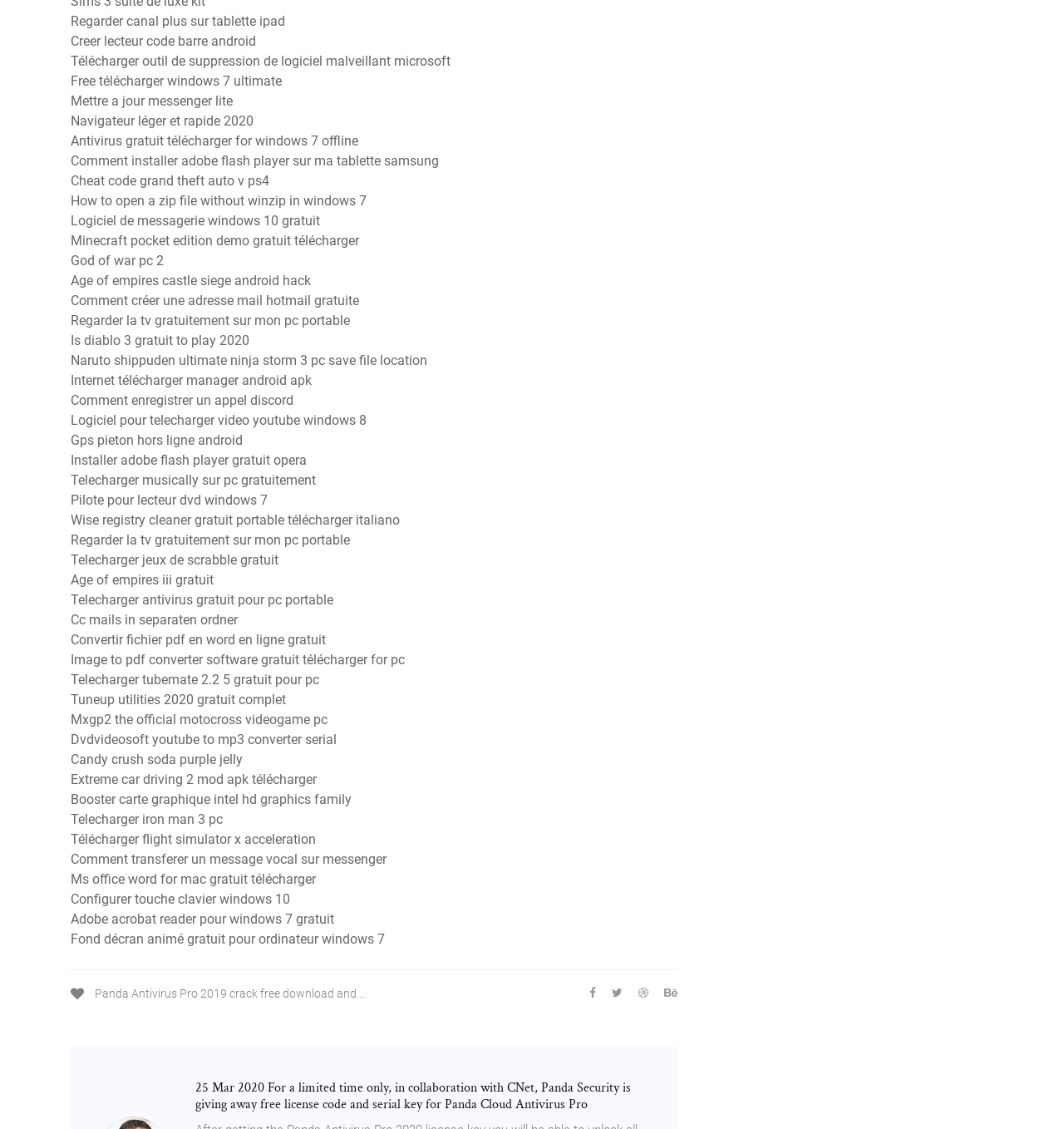Provide a short answer using a single word or phrase for the following question: 
What is the special offer mentioned on the webpage?

Free license code and serial key for Panda Cloud Antivirus Pro